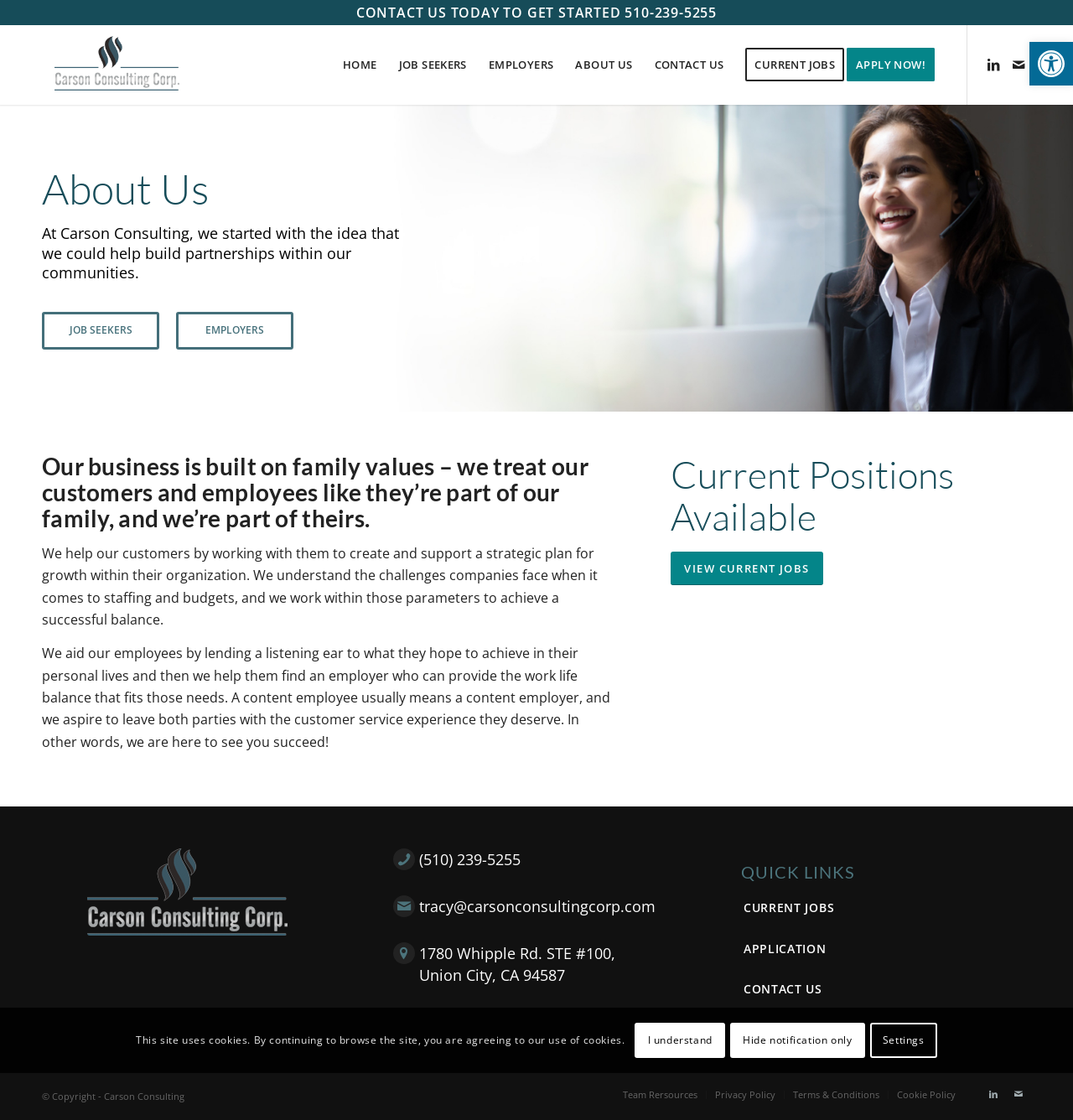Highlight the bounding box coordinates of the region I should click on to meet the following instruction: "Contact us today".

[0.332, 0.003, 0.668, 0.019]